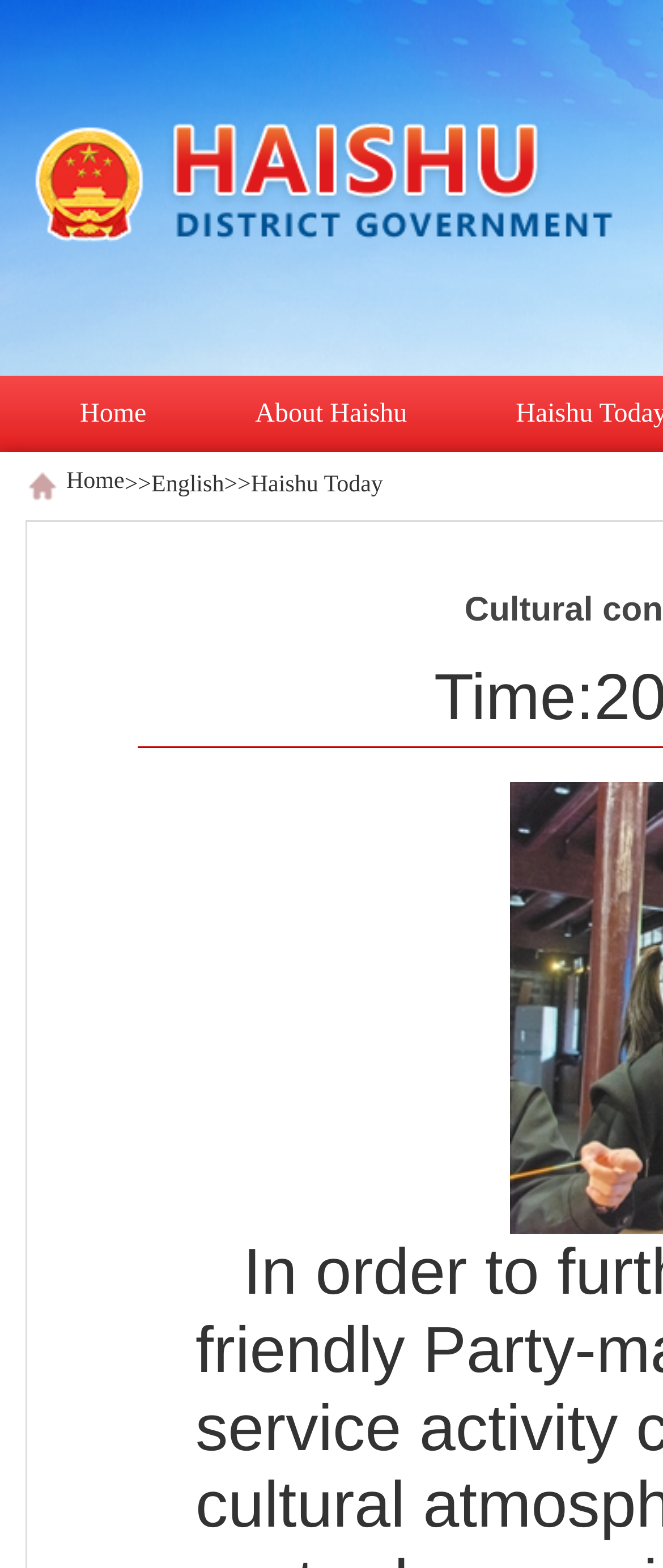Please give a succinct answer to the question in one word or phrase:
How many columns are in the layout table?

2